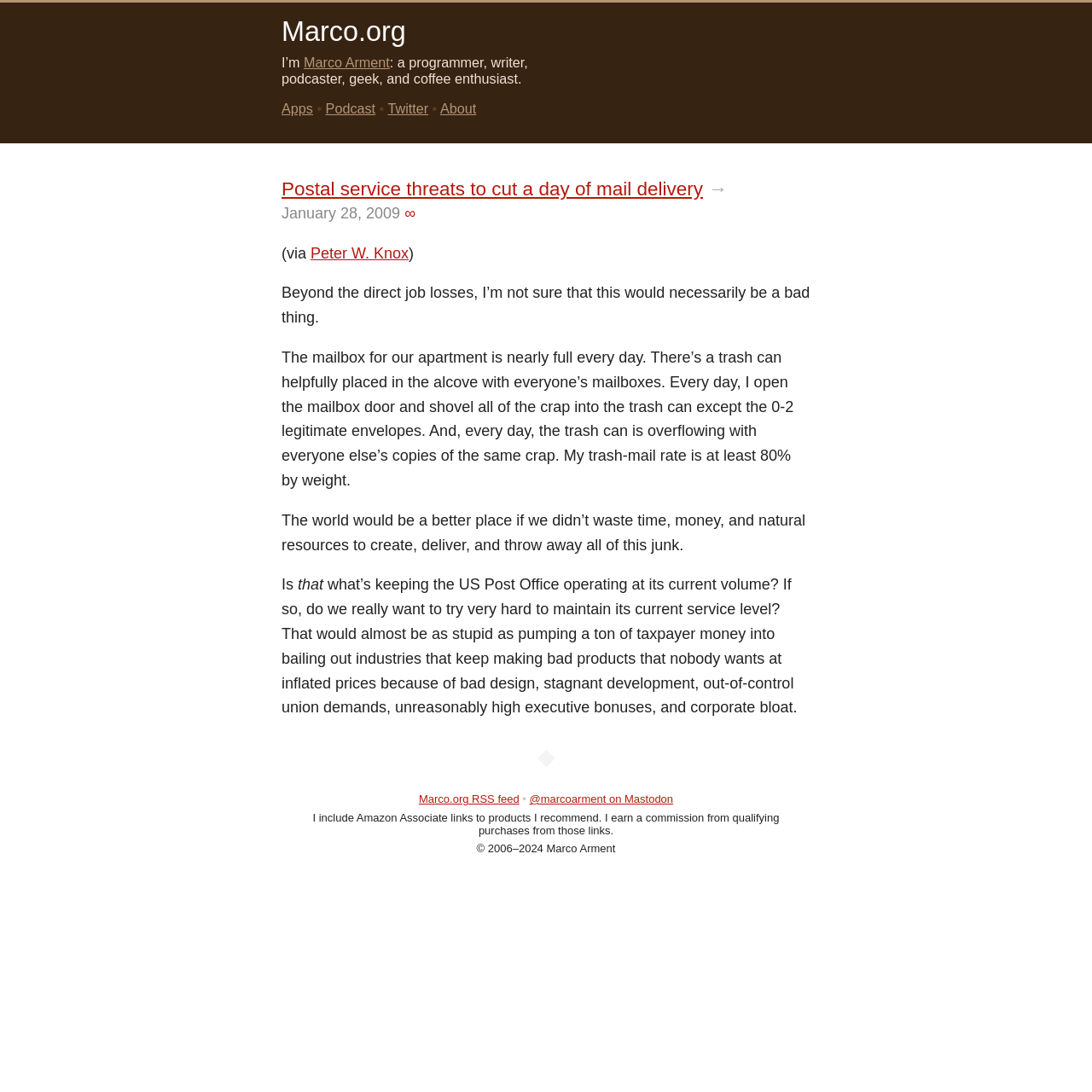What is the author's profession?
Based on the content of the image, thoroughly explain and answer the question.

I determined the author's profession by looking at the text description under the 'Marco.org' heading, which states 'I’m Marco Arment: a programmer, writer, podcaster, geek, and coffee enthusiast.'